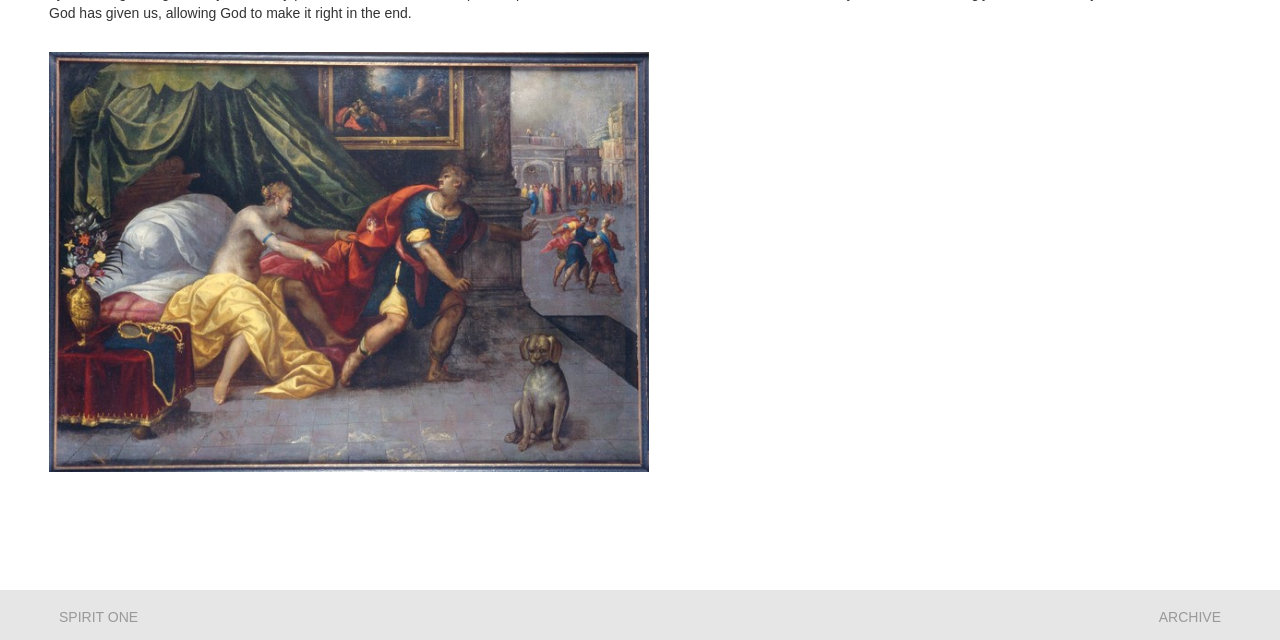Show the bounding box coordinates for the HTML element described as: "ARCHIVE".

[0.897, 0.945, 0.962, 0.981]